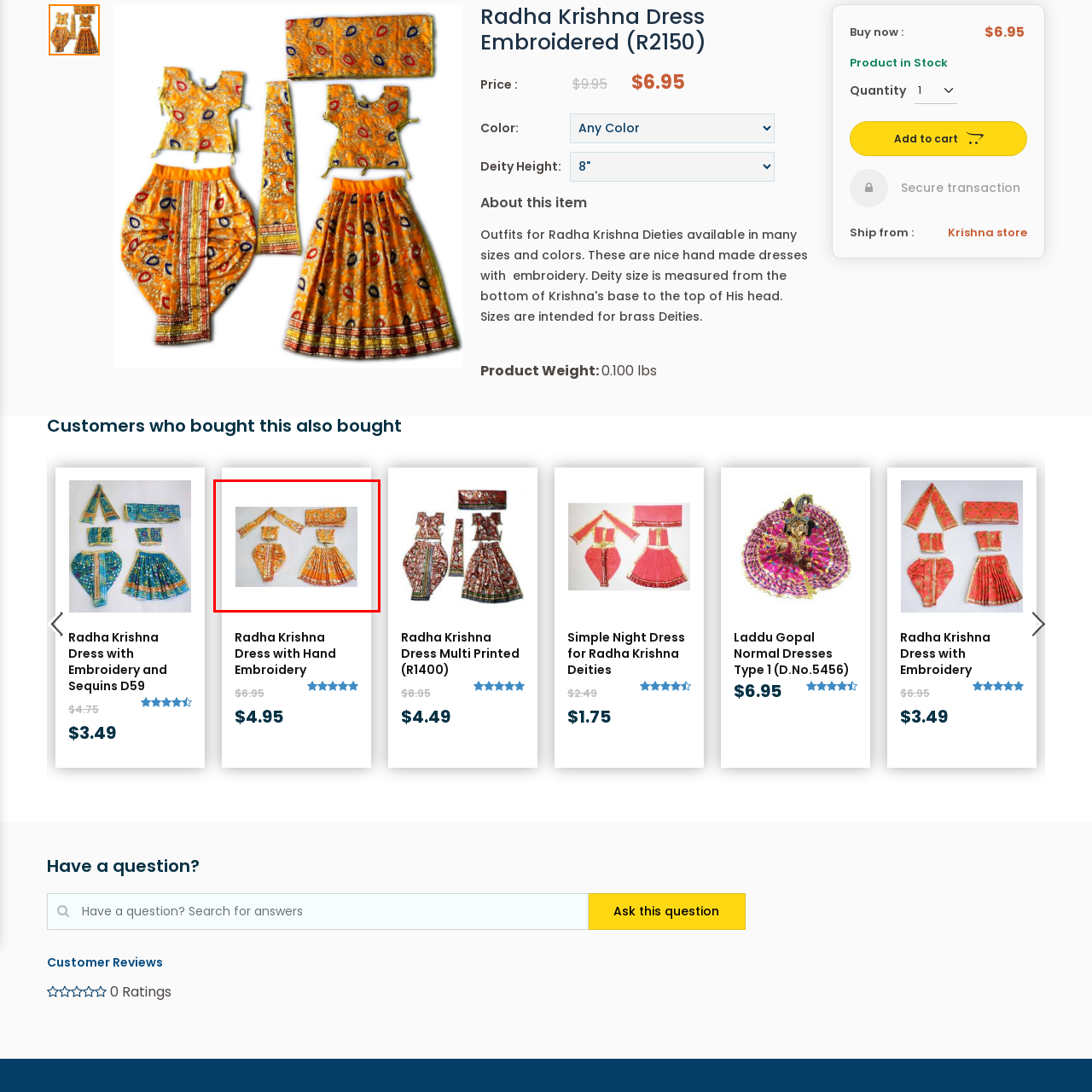Generate an elaborate caption for the image highlighted within the red boundary.

This image showcases a beautifully designed set of traditional attire, specifically a costume for deities, featuring intricate embroidery and vibrant colors. The ensemble includes multiple pieces: a vibrant skirt with elaborate detailing, a decorative blouse, and various accessories. The dominant color is a lively orange, adorned with patterns that evoke a sense of festivity and cultural significance. This attire is typically used for dressing deities like Radha and Krishna, highlighting the artistic craftsmanship and devotion inherent in such garments. It's a striking representation of traditional Indian dress for worship and celebration.